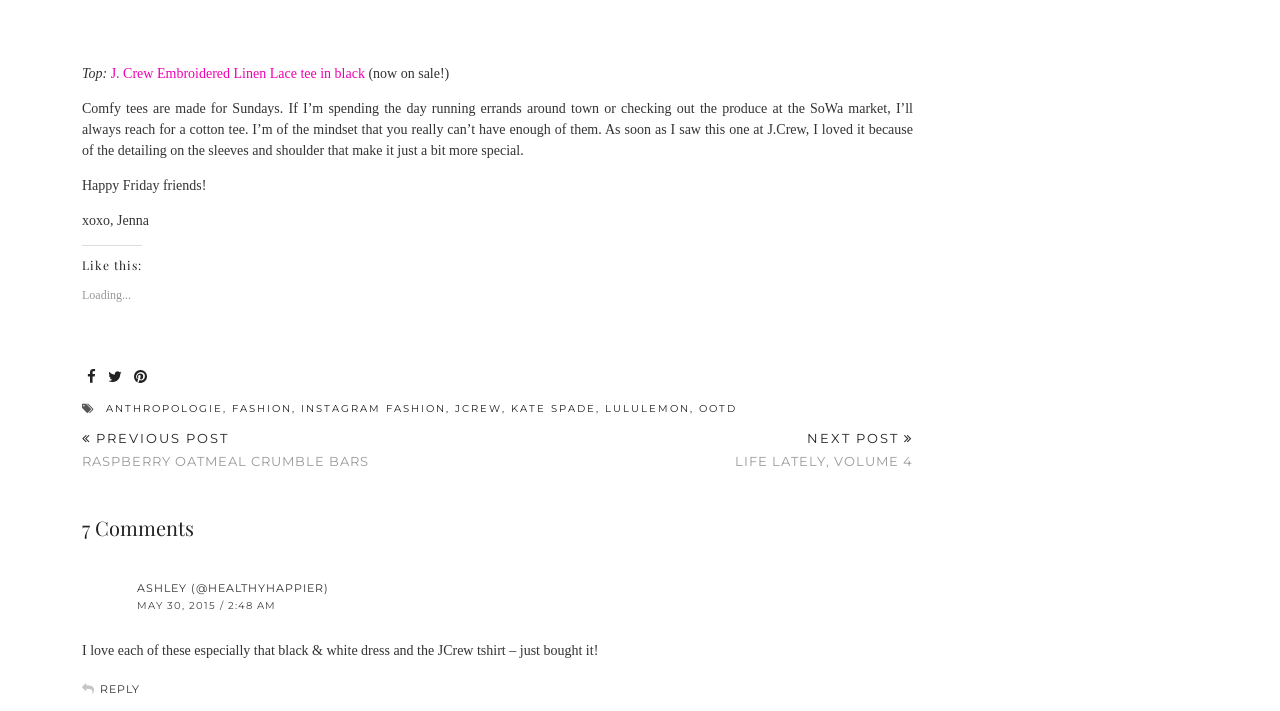Identify the bounding box coordinates for the element you need to click to achieve the following task: "Click on the 'J. Crew Embroidered Linen Lace tee in black' link". The coordinates must be four float values ranging from 0 to 1, formatted as [left, top, right, bottom].

[0.086, 0.093, 0.285, 0.114]